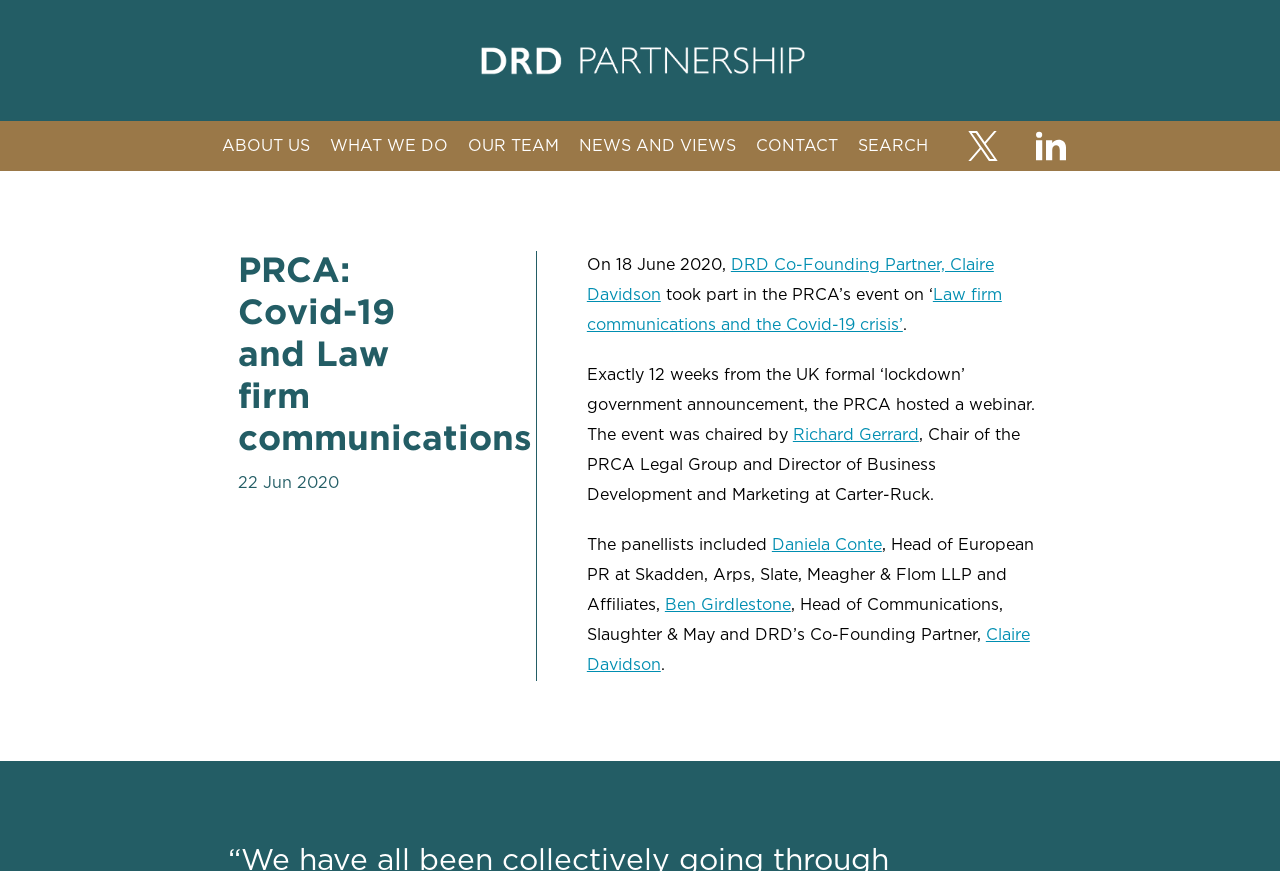Who is the Chair of the PRCA Legal Group?
Refer to the screenshot and answer in one word or phrase.

Richard Gerrard